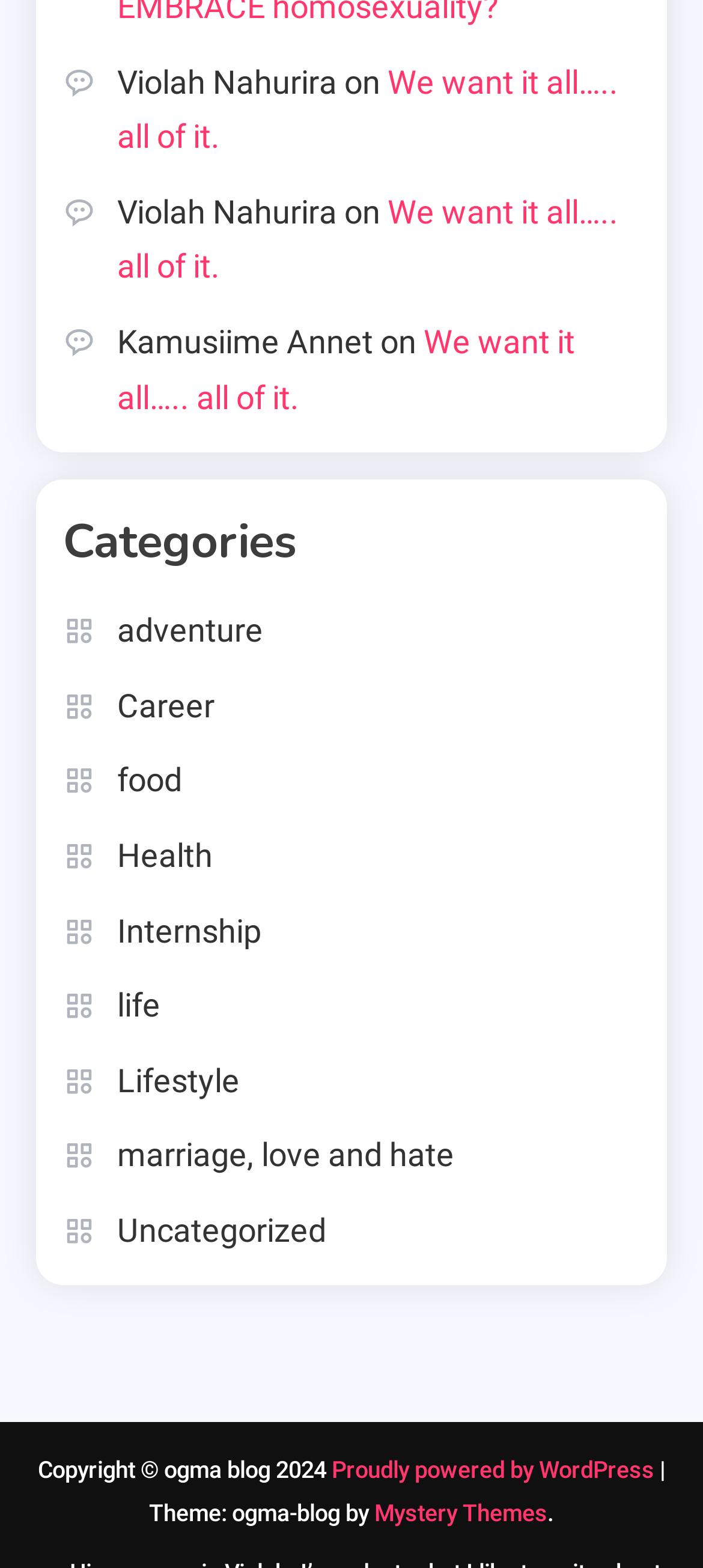Can you specify the bounding box coordinates for the region that should be clicked to fulfill this instruction: "Click on the 'We want it all….. all of it.' link".

[0.167, 0.04, 0.879, 0.099]